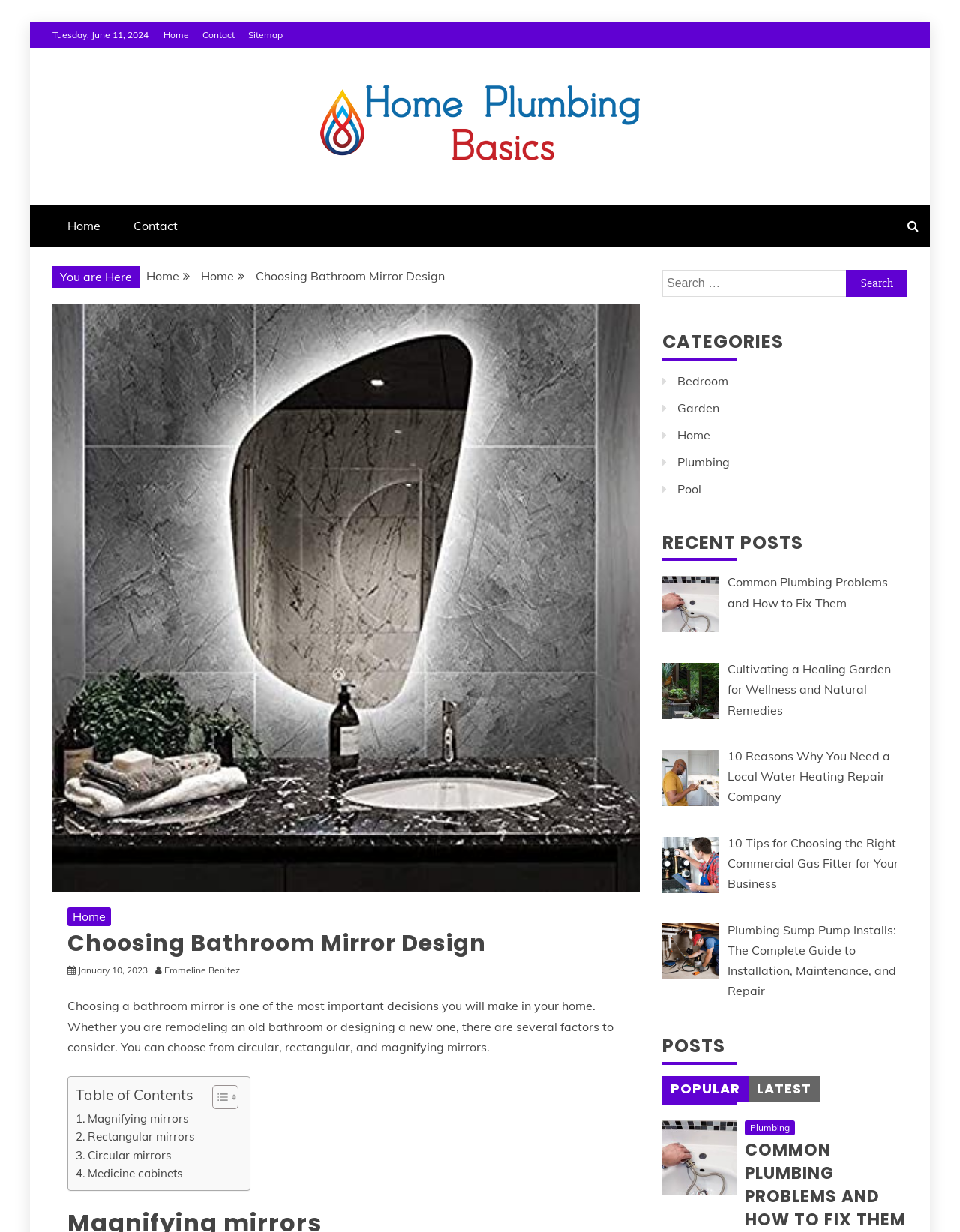Identify the bounding box coordinates for the region of the element that should be clicked to carry out the instruction: "Read the 'Common Plumbing Problems and How to Fix Them' post". The bounding box coordinates should be four float numbers between 0 and 1, i.e., [left, top, right, bottom].

[0.758, 0.466, 0.925, 0.495]